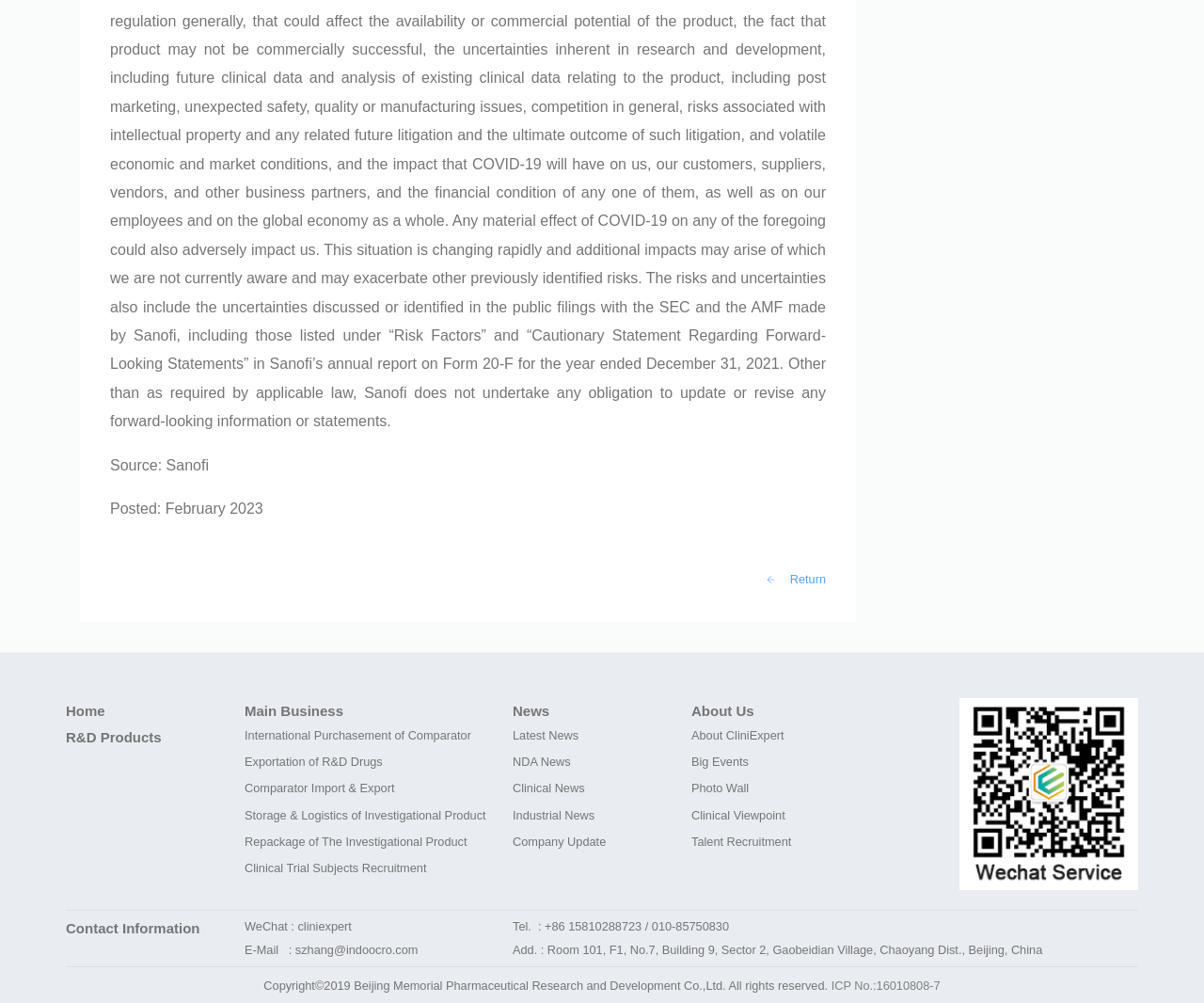Determine the bounding box coordinates for the area that needs to be clicked to fulfill this task: "Learn About CliniExpert". The coordinates must be given as four float numbers between 0 and 1, i.e., [left, top, right, bottom].

[0.574, 0.726, 0.651, 0.74]